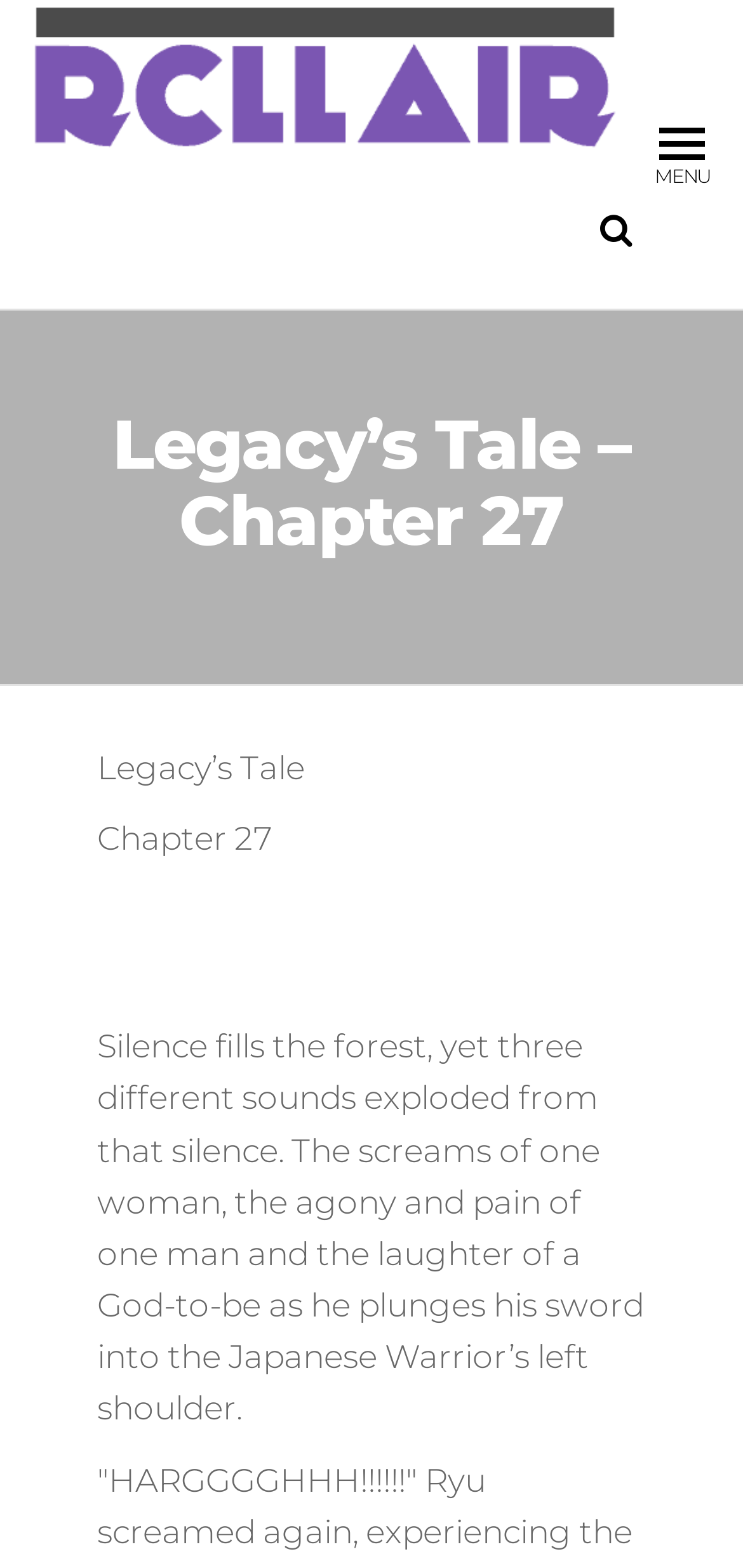Give a concise answer using only one word or phrase for this question:
What is the position of the 'MENU' link?

top-right